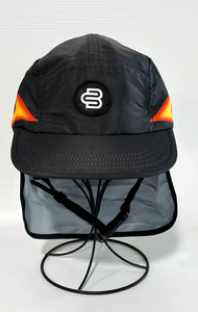Give an in-depth summary of the scene depicted in the image.

The image showcases a stylish black surf cap designed for outdoor activities, featuring an adjustable chin strap for secure fit. The cap is equipped with a breathable mesh neck flap, providing additional sun protection, making it ideal for surfing and other water sports. Highlighted by subtle orange accents on the sides, it blends functionality with a modern aesthetic. The center of the cap displays a distinctive logo, enhancing its sporty appeal. This cap is part of the "Flames Boardsox Surf Cap" collection from BOARDSOX® Australia, known for their focus on quality and sustainability in surf gear.